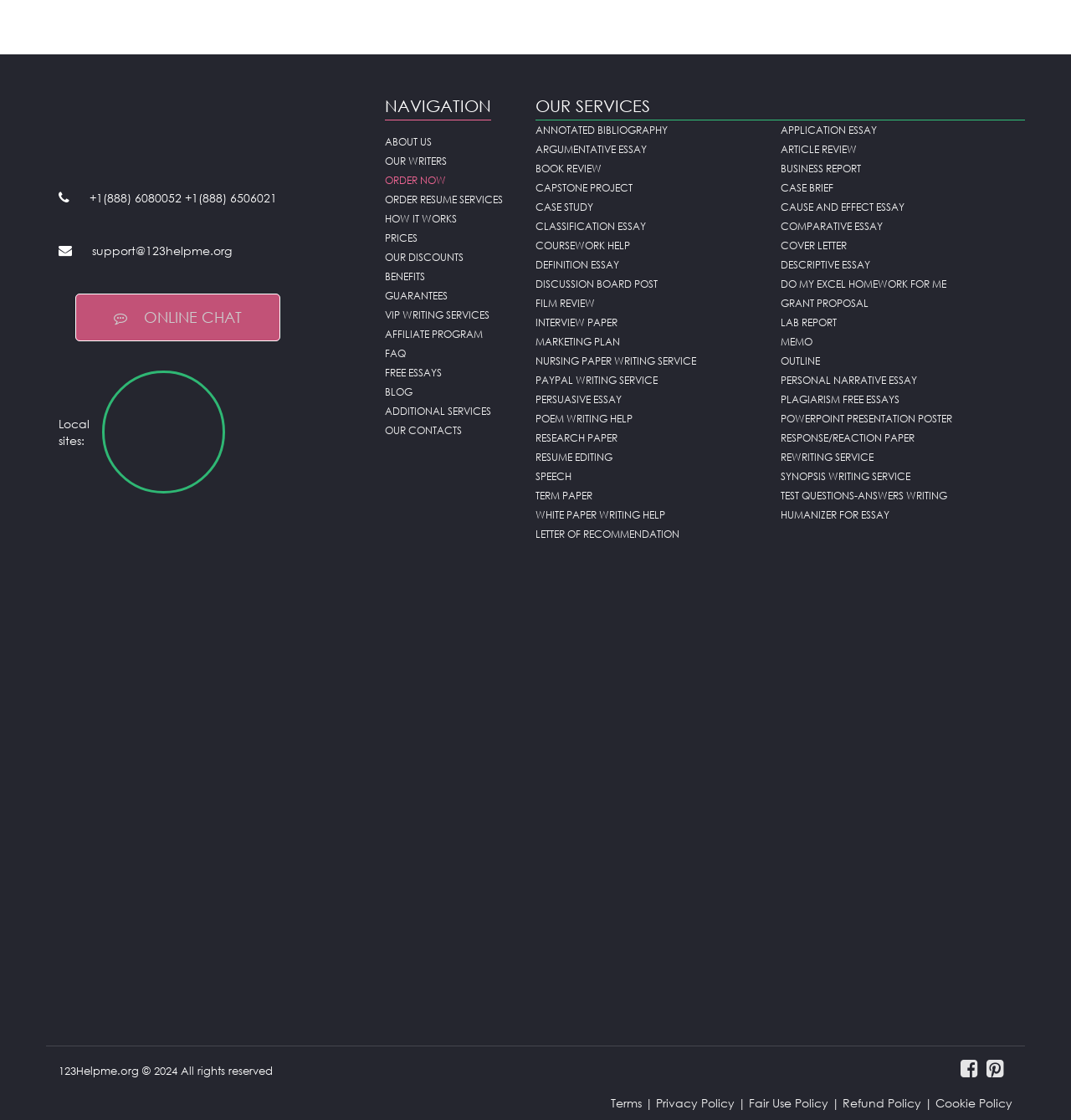Determine the bounding box coordinates of the clickable element to complete this instruction: "Click the 'support@123helpme.org' link". Provide the coordinates in the format of four float numbers between 0 and 1, [left, top, right, bottom].

[0.086, 0.215, 0.289, 0.232]